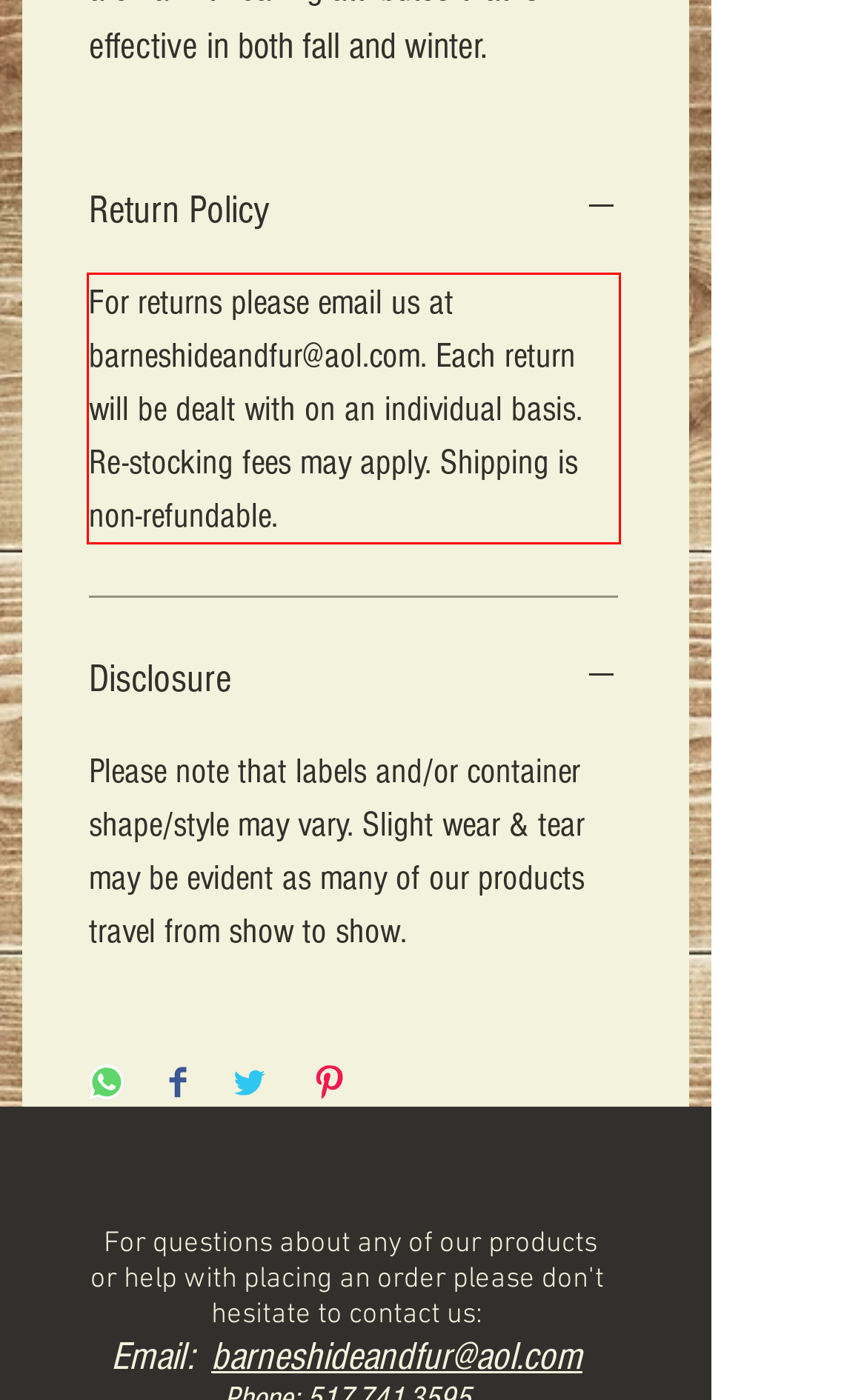Within the screenshot of a webpage, identify the red bounding box and perform OCR to capture the text content it contains.

For returns please email us at barneshideandfur@aol.com. Each return will be dealt with on an individual basis. Re-stocking fees may apply. Shipping is non-refundable.